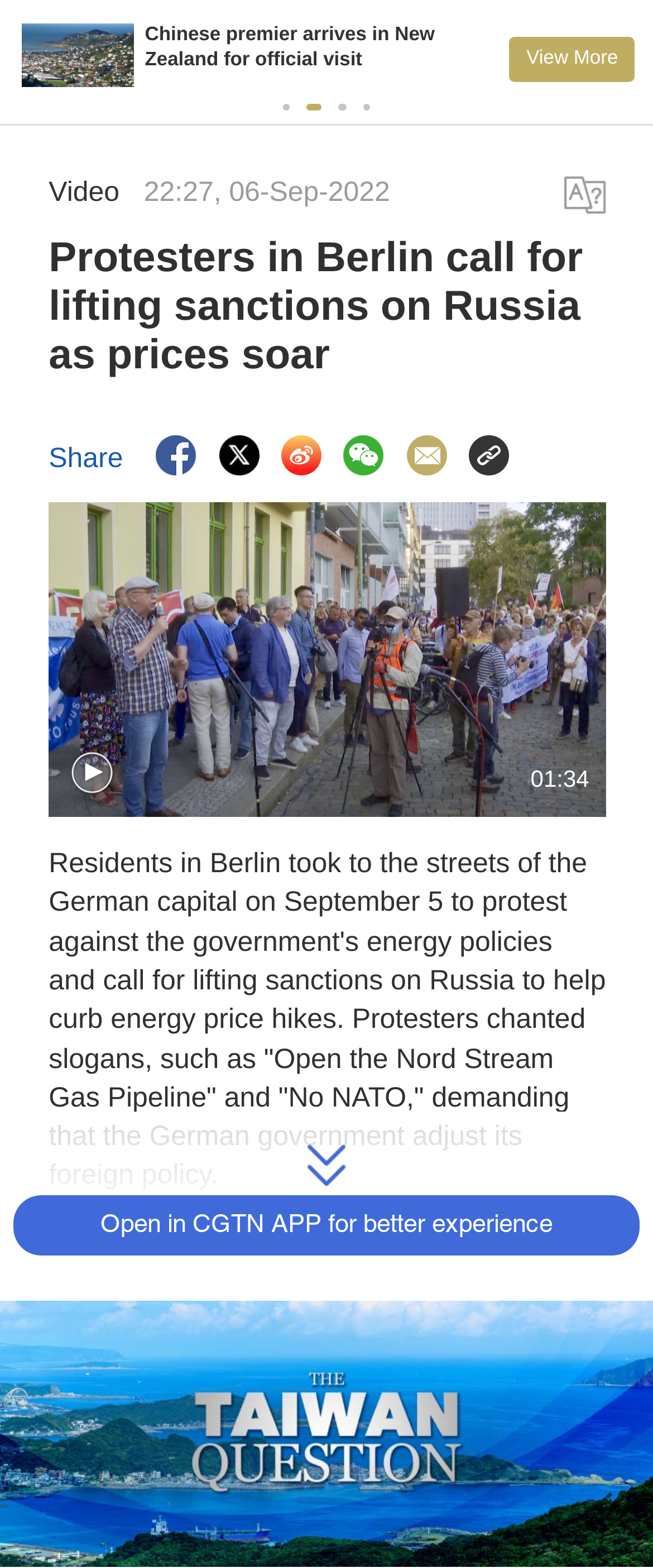How many links are below the video?
Using the screenshot, give a one-word or short phrase answer.

6